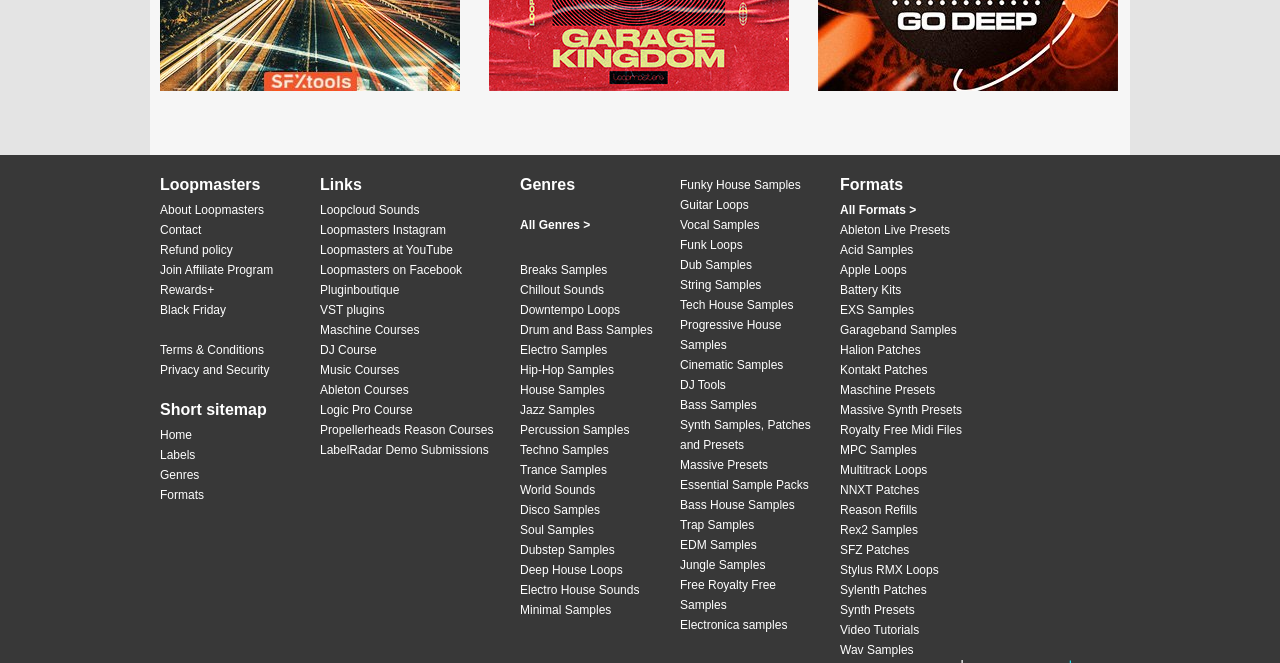Using the webpage screenshot and the element description Synth Samples, Patches and Presets, determine the bounding box coordinates. Specify the coordinates in the format (top-left x, top-left y, bottom-right x, bottom-right y) with values ranging from 0 to 1.

[0.531, 0.626, 0.641, 0.687]